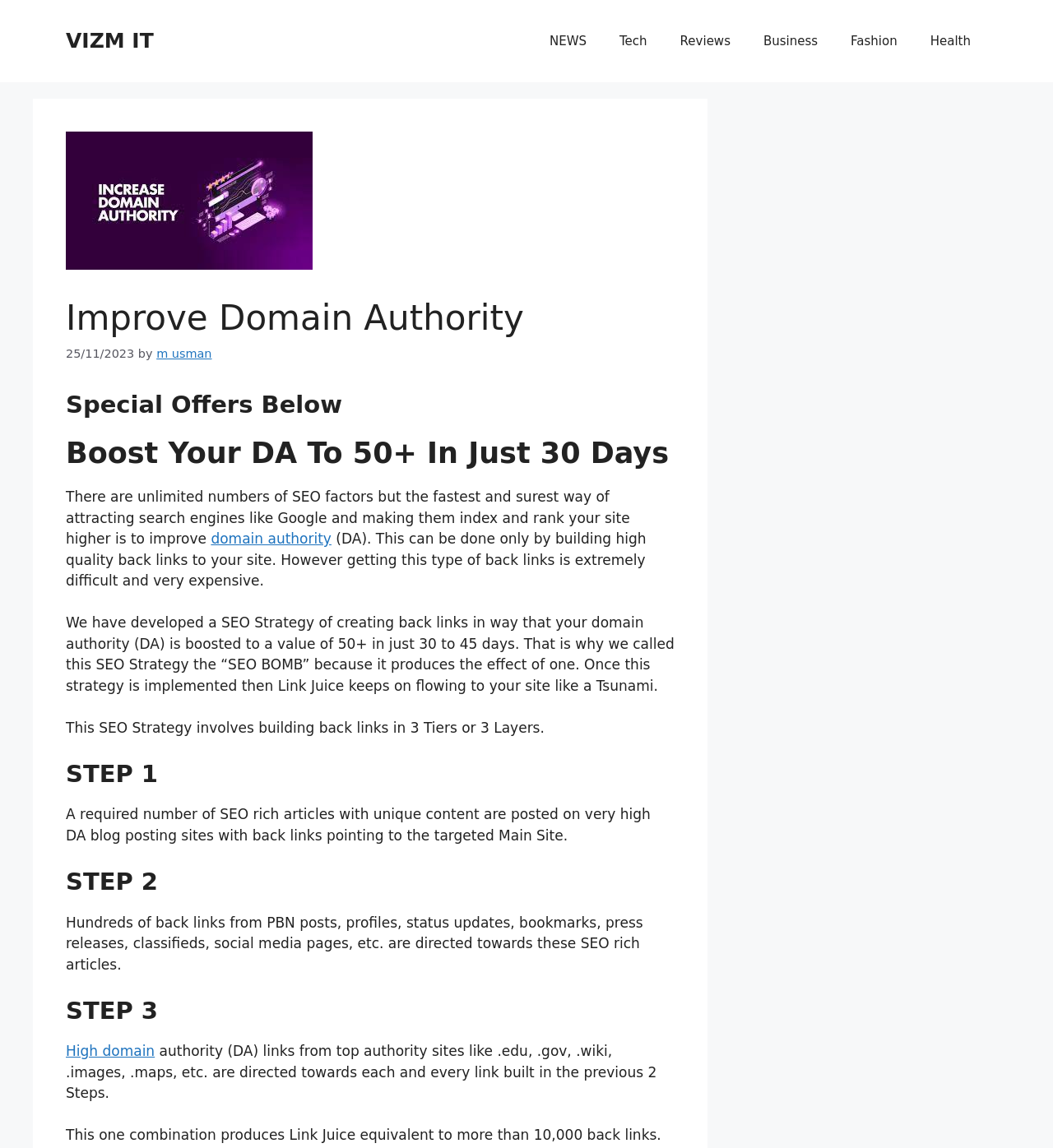What type of sites are used in STEP 3?
Could you answer the question in a detailed manner, providing as much information as possible?

By analyzing the text content of the page, I found that in STEP 3 of the SEO strategy, high domain authority (DA) links from top authority sites like .edu, .gov, .wiki, .images, .maps, etc. are directed towards each and every link built in the previous 2 Steps.